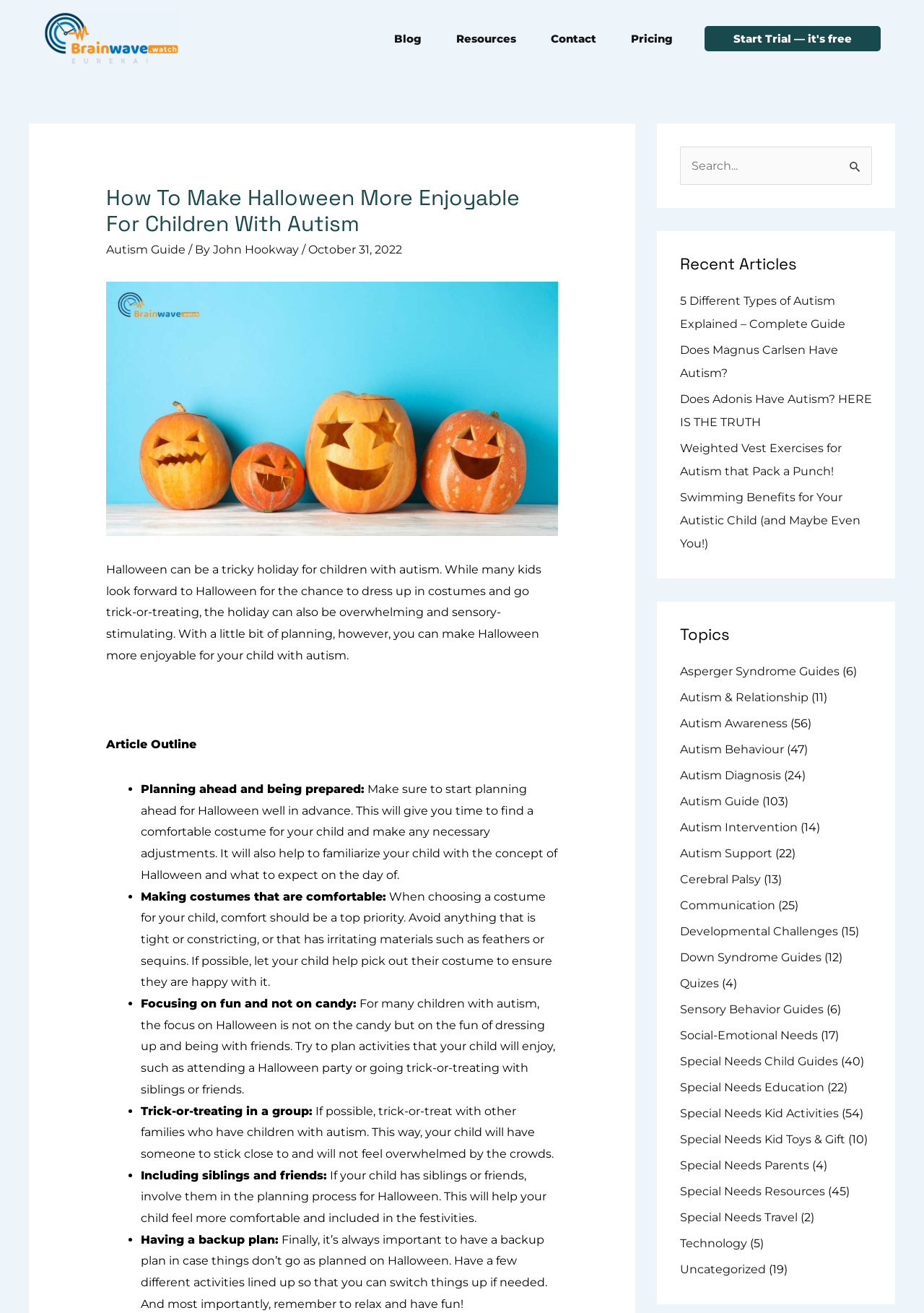Using the description "Sensory Behavior Guides", locate and provide the bounding box of the UI element.

[0.736, 0.764, 0.891, 0.774]